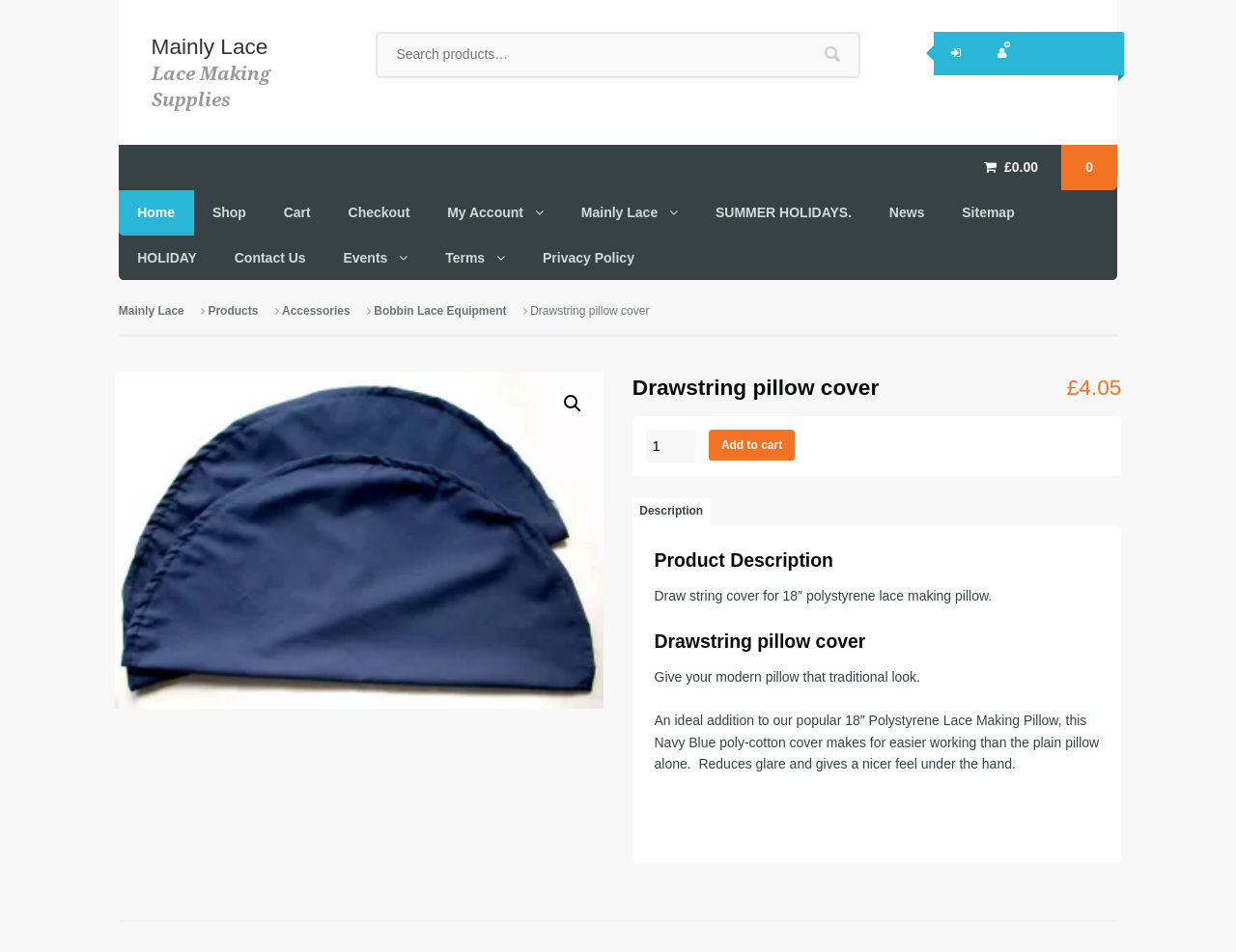Predict the bounding box of the UI element based on this description: "Add to cart".

[0.573, 0.452, 0.643, 0.484]